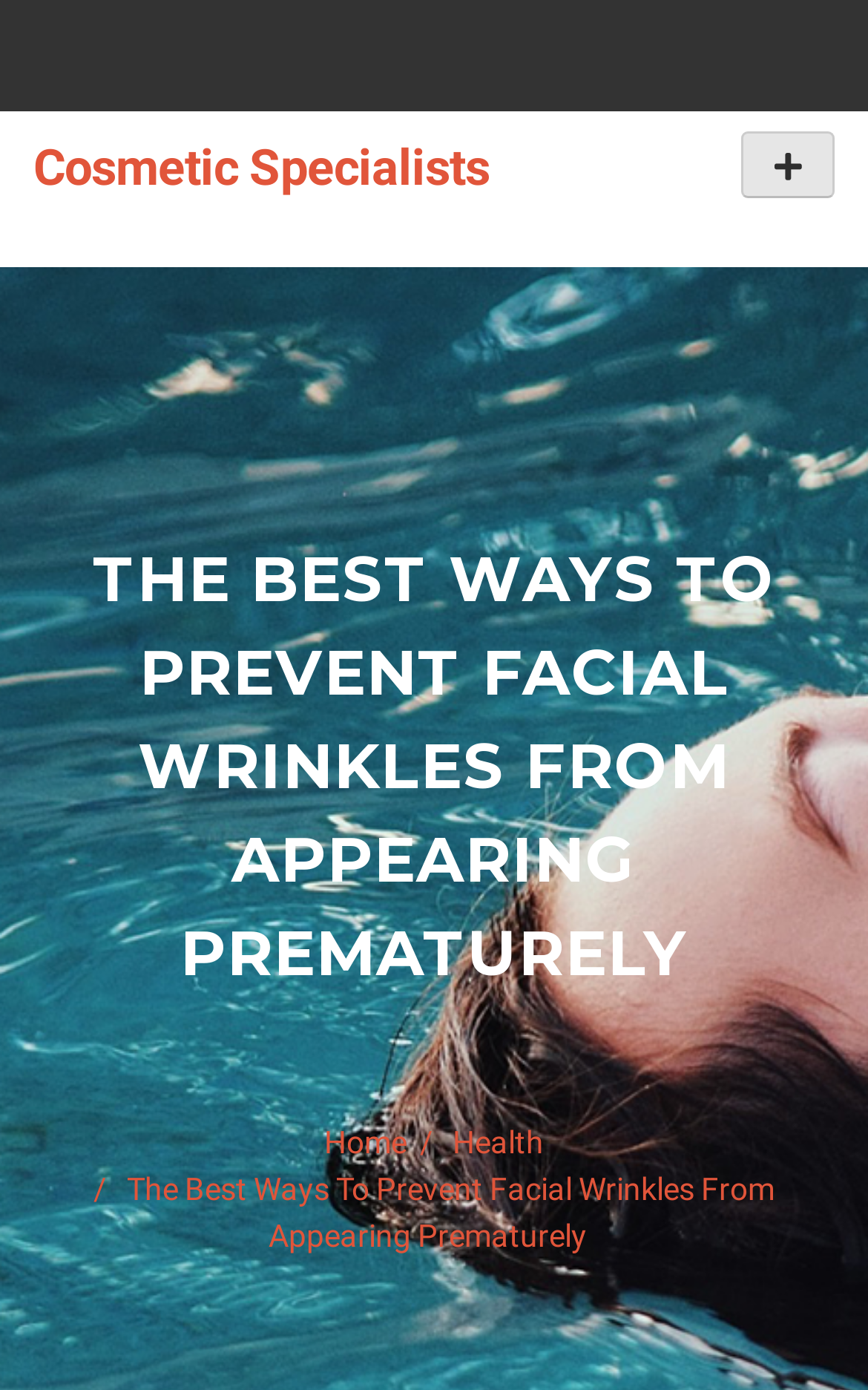Show the bounding box coordinates for the HTML element as described: "Cosmetic Specialists".

[0.038, 0.099, 0.564, 0.141]